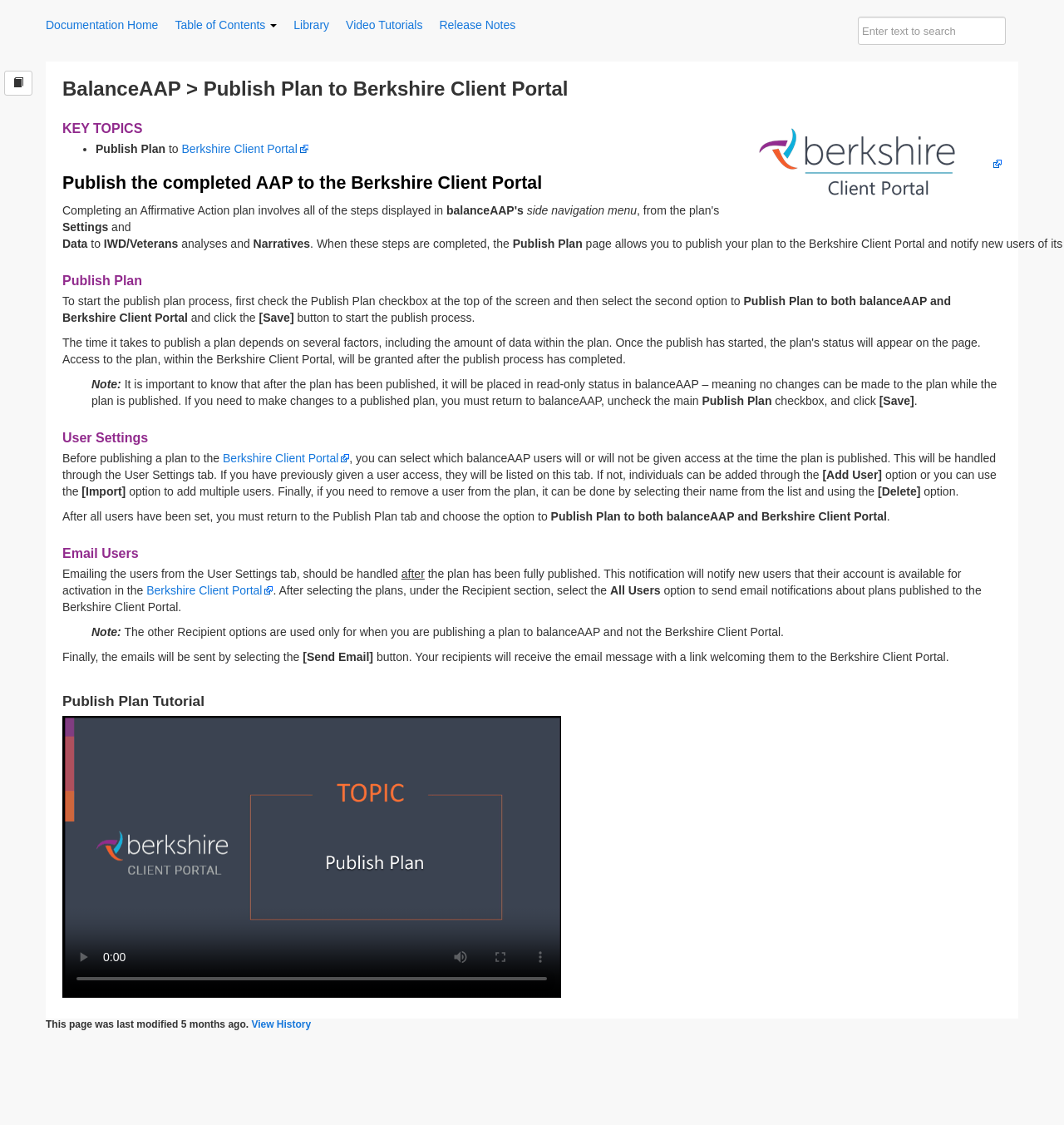Using the format (top-left x, top-left y, bottom-right x, bottom-right y), provide the bounding box coordinates for the described UI element. All values should be floating point numbers between 0 and 1: name="q" placeholder="Enter text to search"

[0.806, 0.015, 0.945, 0.04]